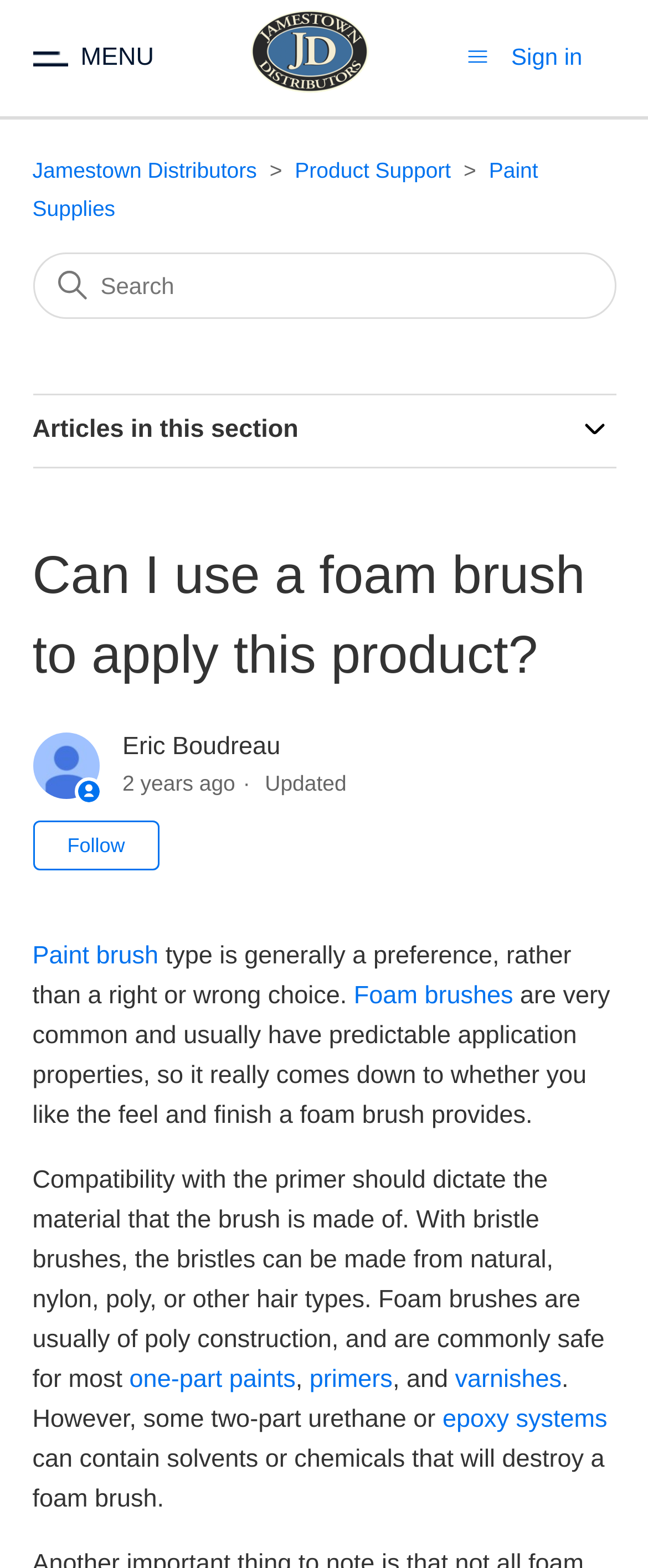Kindly provide the bounding box coordinates of the section you need to click on to fulfill the given instruction: "Click on Paint brush".

[0.05, 0.601, 0.245, 0.619]